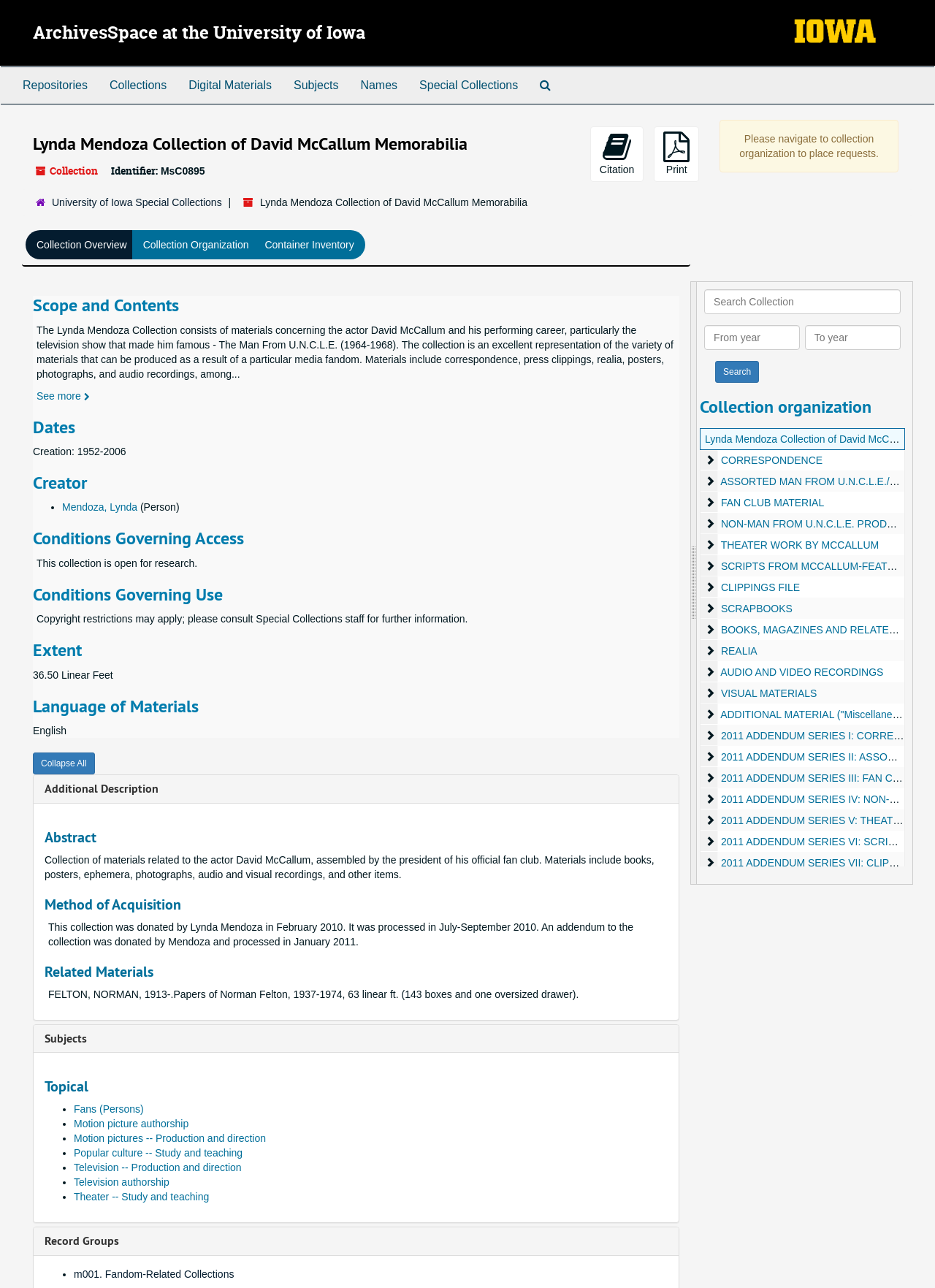Using the information in the image, give a comprehensive answer to the question: 
What is the name of the collection?

I found the answer by looking at the heading element with the text 'Lynda Mendoza Collection of David McCallum Memorabilia' which is a subheading of the main title 'ArchivesSpace at the University of Iowa'.